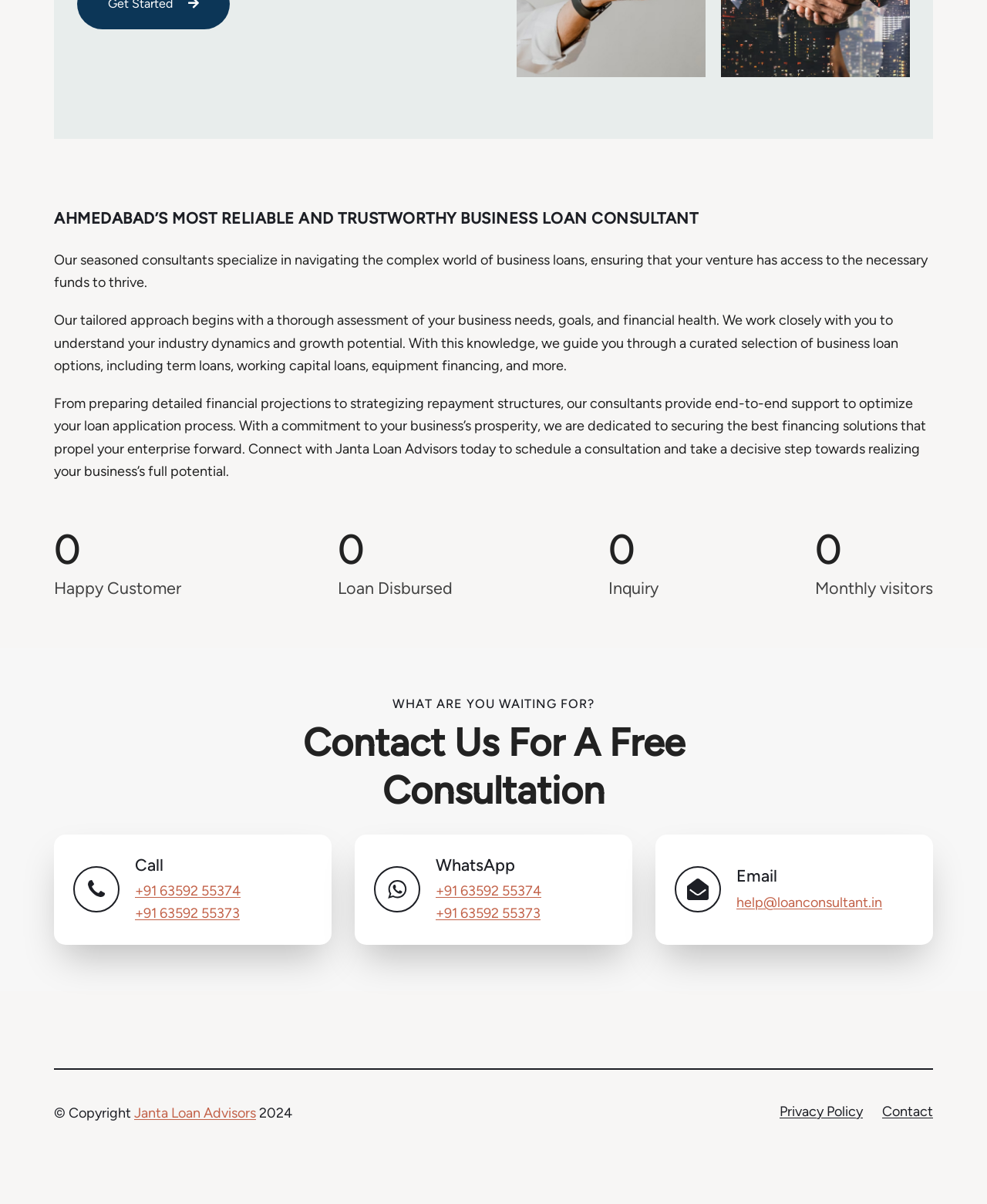Find the bounding box of the element with the following description: "Janta Loan Advisors". The coordinates must be four float numbers between 0 and 1, formatted as [left, top, right, bottom].

[0.136, 0.917, 0.259, 0.932]